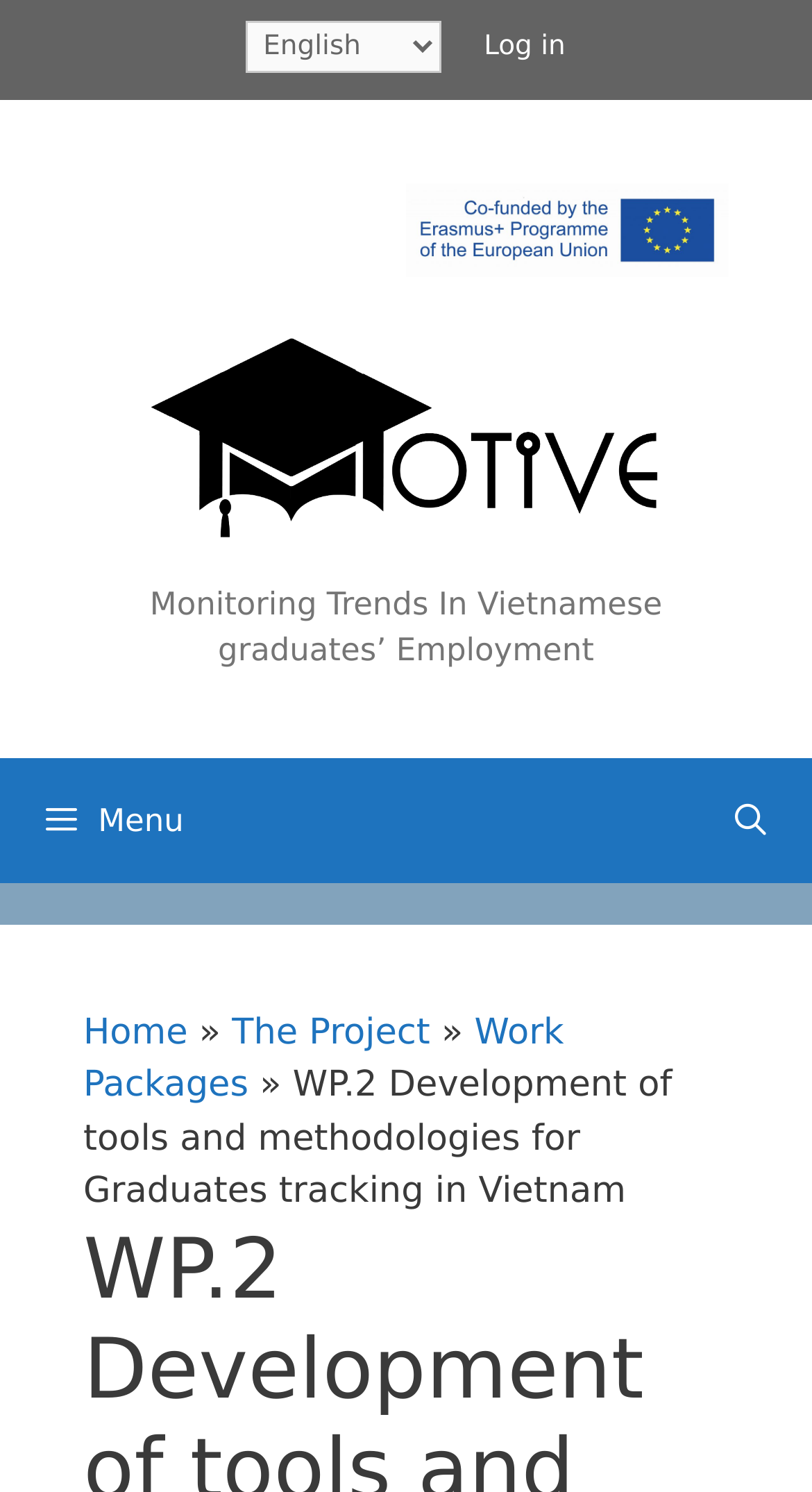What is the purpose of the combobox?
Please craft a detailed and exhaustive response to the question.

I found the answer by looking at the combobox element with the text 'Choose a language' and its associated static text element with the same text, which suggests that the combobox is used to select a language.